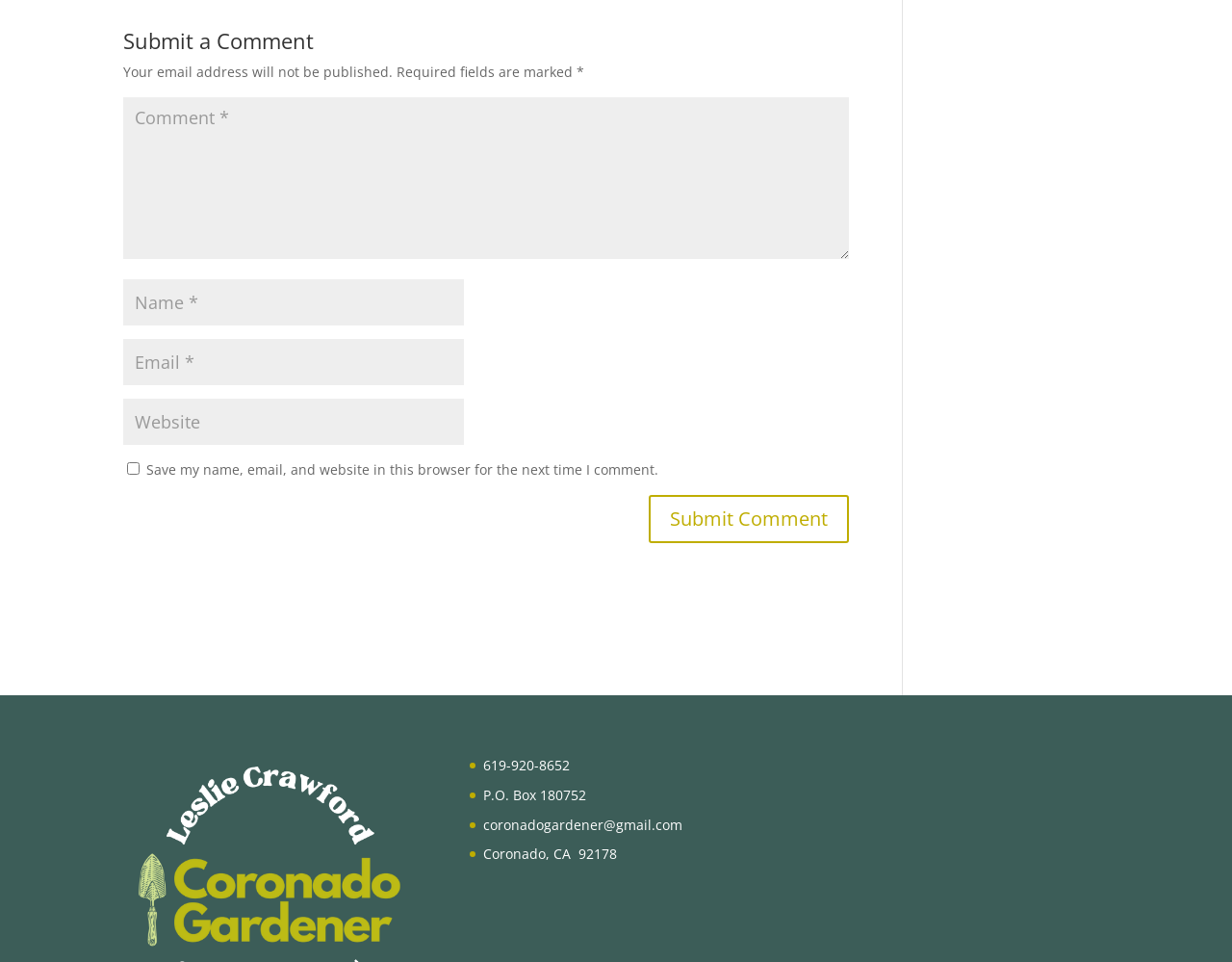What is the default state of the checkbox?
Use the screenshot to answer the question with a single word or phrase.

Unchecked